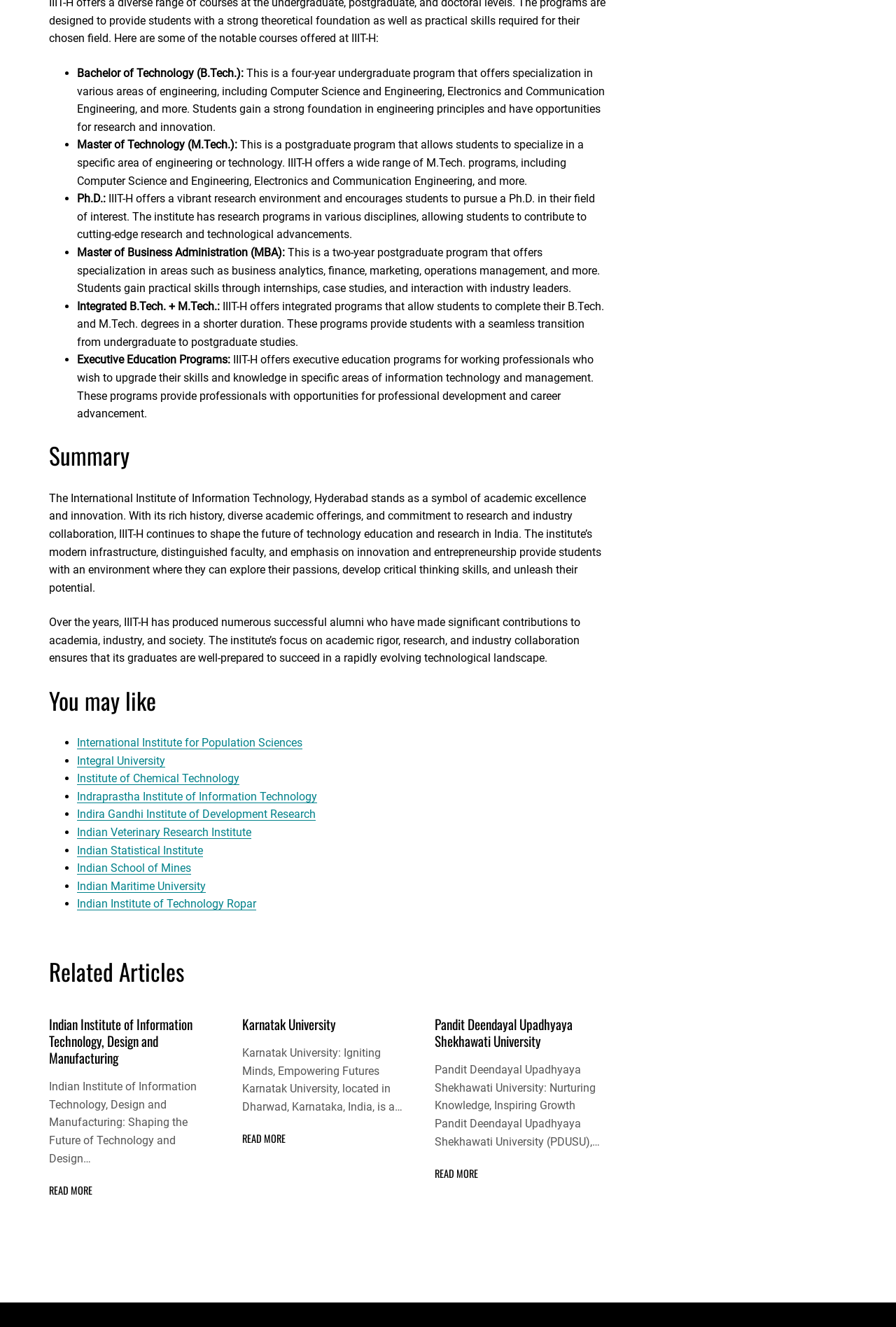Based on the provided description, "Indian School of Mines", find the bounding box of the corresponding UI element in the screenshot.

[0.086, 0.649, 0.213, 0.659]